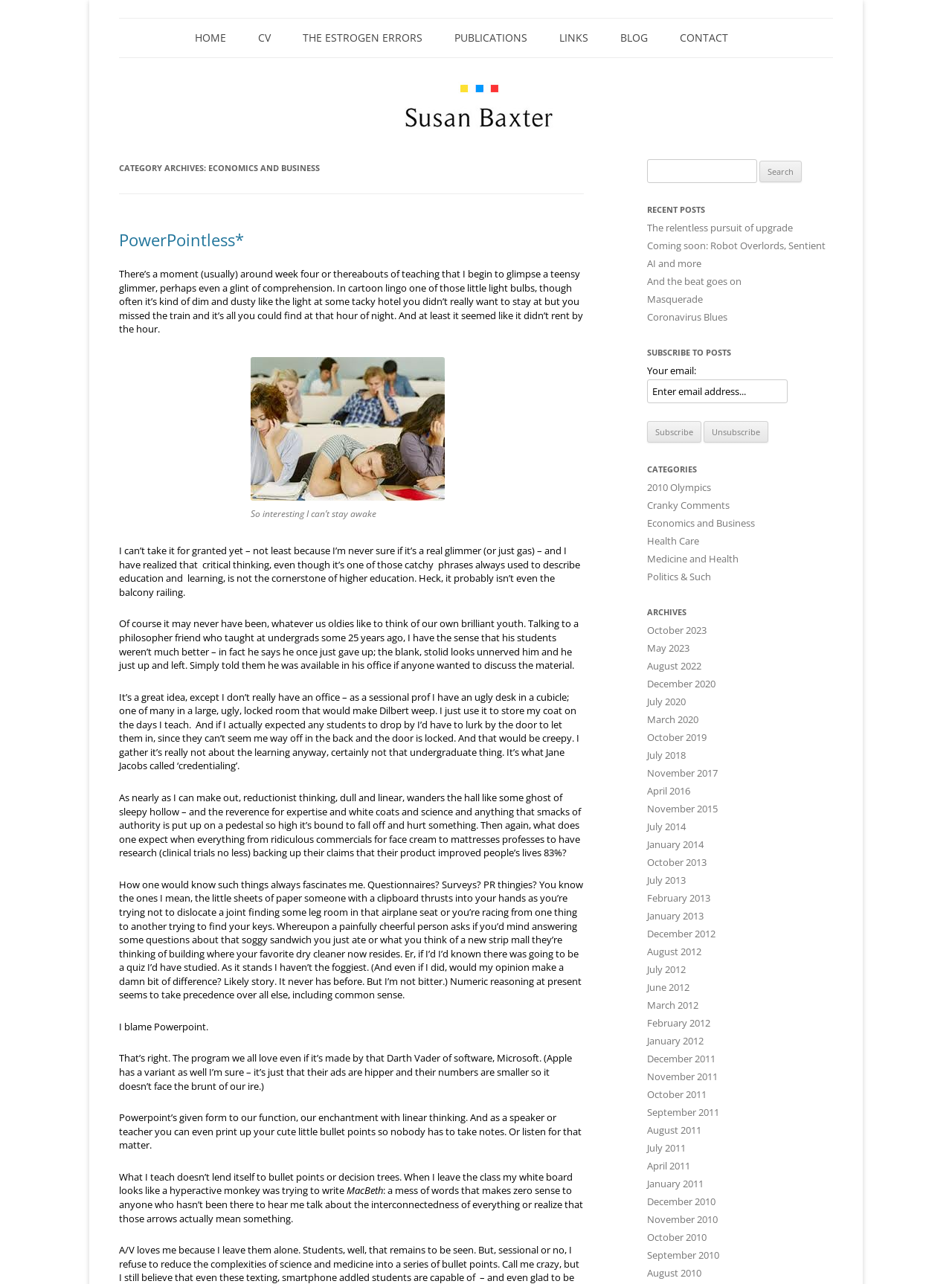Pinpoint the bounding box coordinates of the element that must be clicked to accomplish the following instruction: "View recent posts". The coordinates should be in the format of four float numbers between 0 and 1, i.e., [left, top, right, bottom].

[0.68, 0.172, 0.833, 0.182]